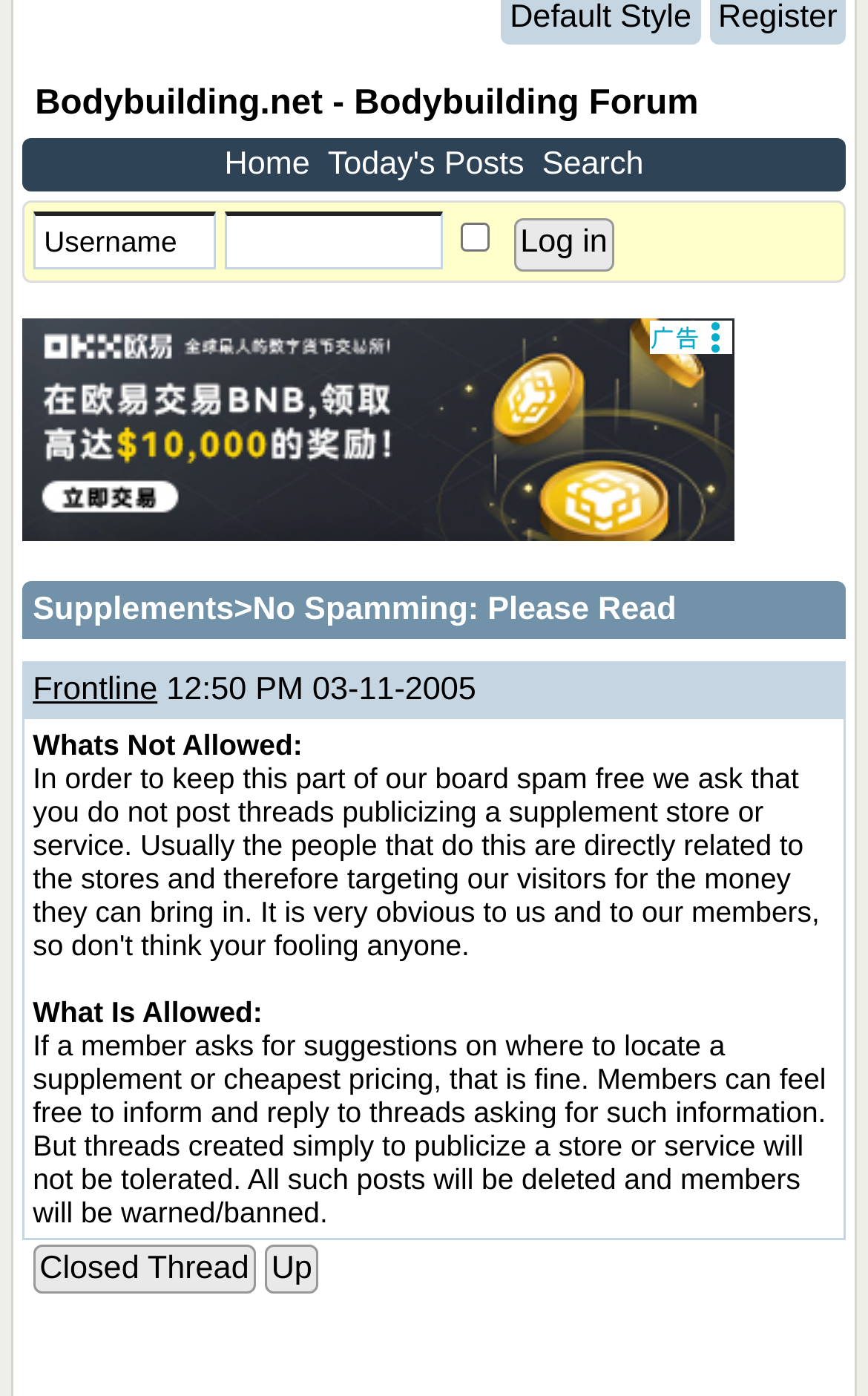Give a concise answer using only one word or phrase for this question:
What is the current time and date?

12:50 PM 03-11-2005